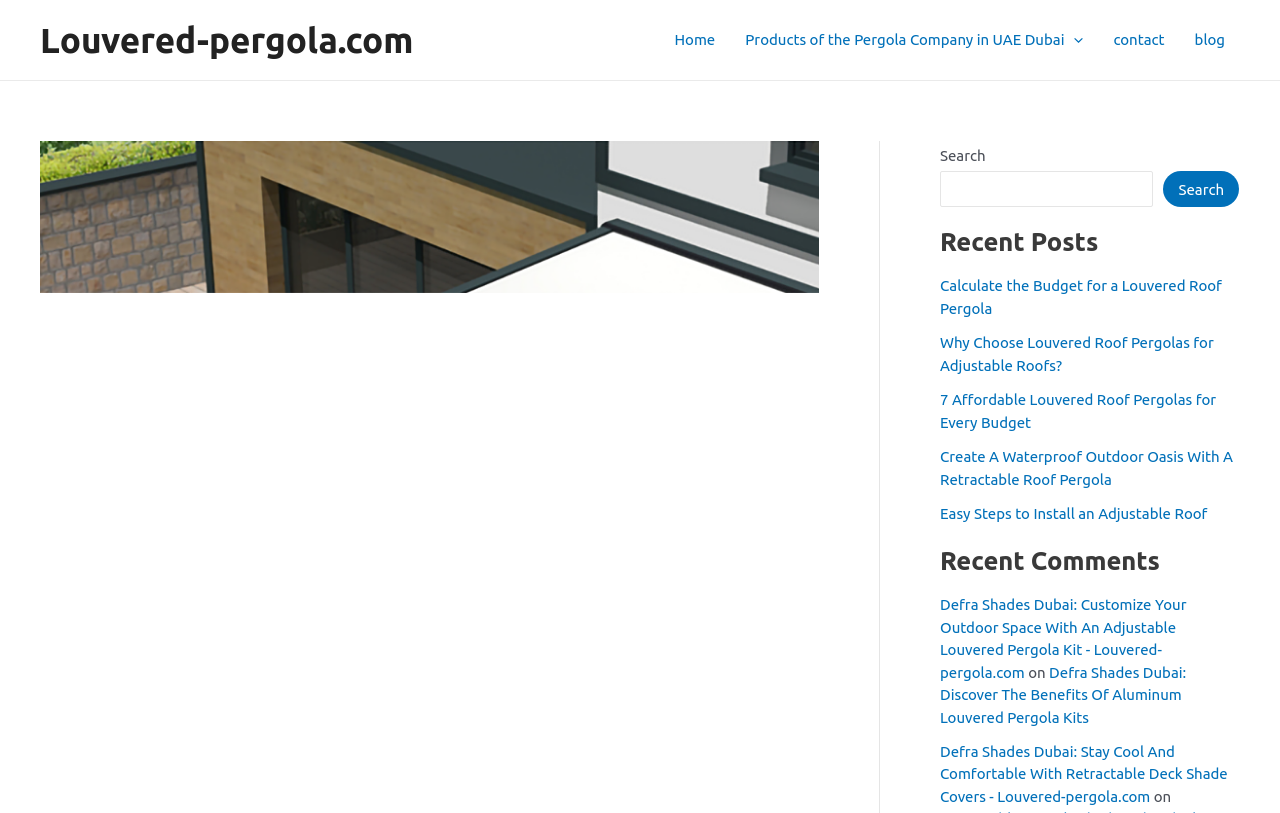Determine the bounding box of the UI element mentioned here: "contact". The coordinates must be in the format [left, top, right, bottom] with values ranging from 0 to 1.

[0.858, 0.0, 0.922, 0.098]